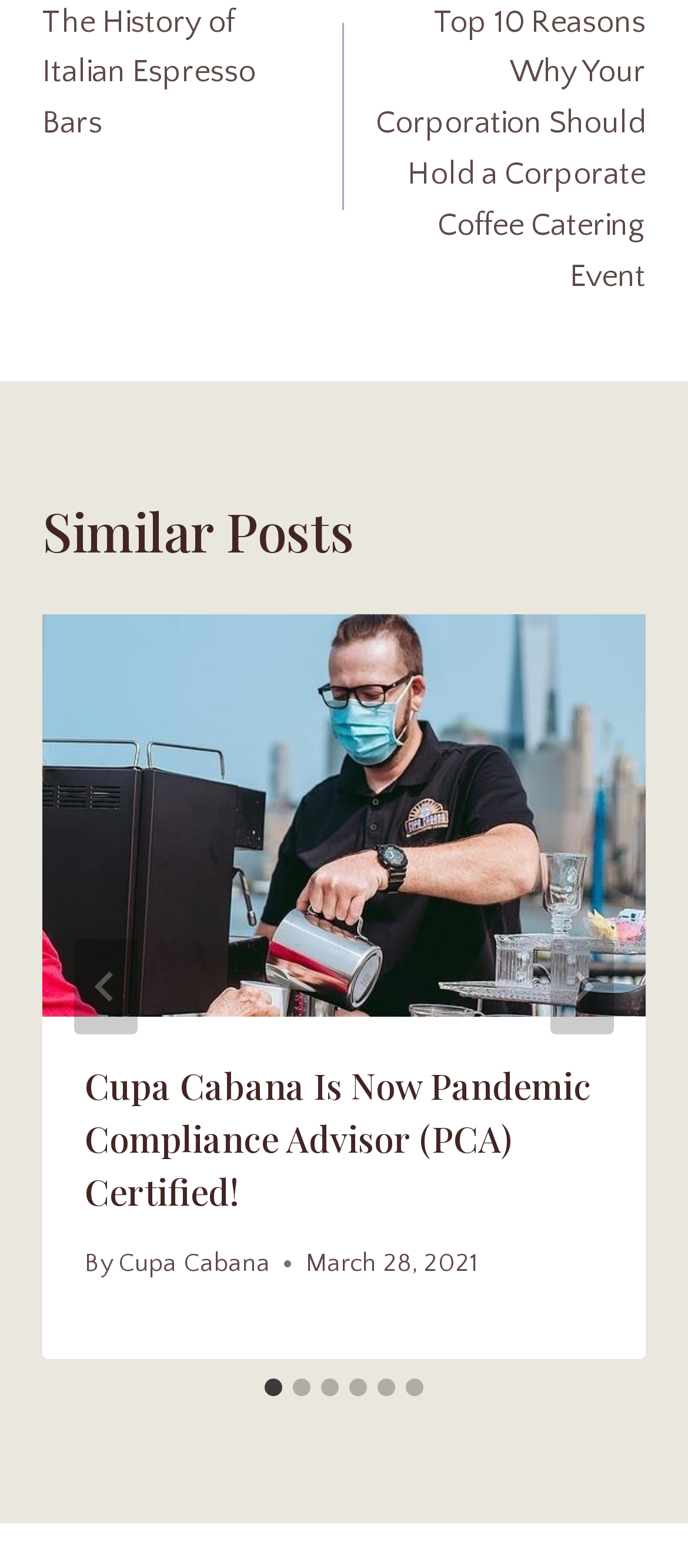Based on what you see in the screenshot, provide a thorough answer to this question: How many slides are there in total?

I counted the number of tabs in the tablist element, which are labeled as 'Go to slide 1', 'Go to slide 2', ..., 'Go to slide 6', indicating that there are 6 slides in total.